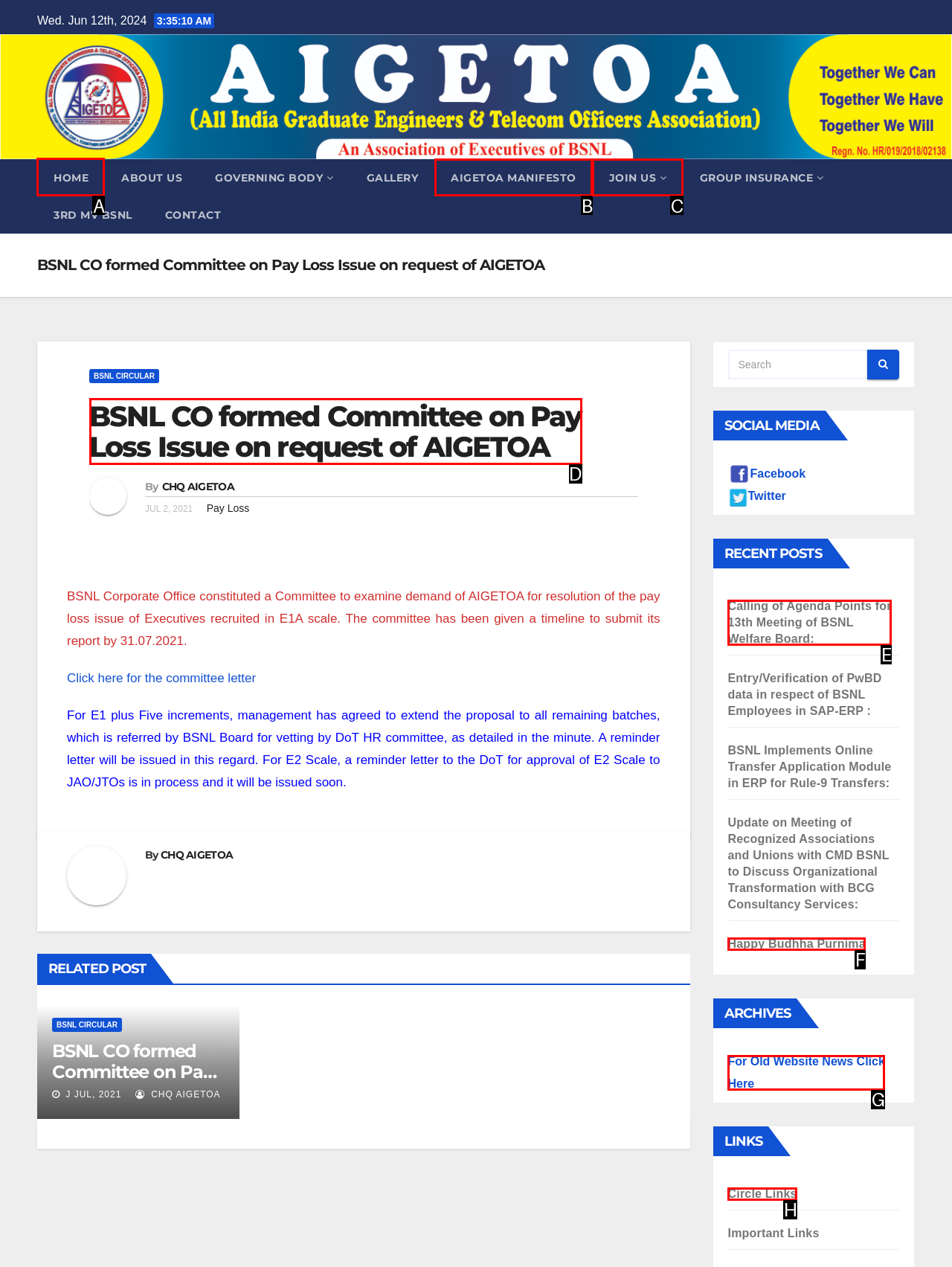Which option should you click on to fulfill this task: Click HOME? Answer with the letter of the correct choice.

A